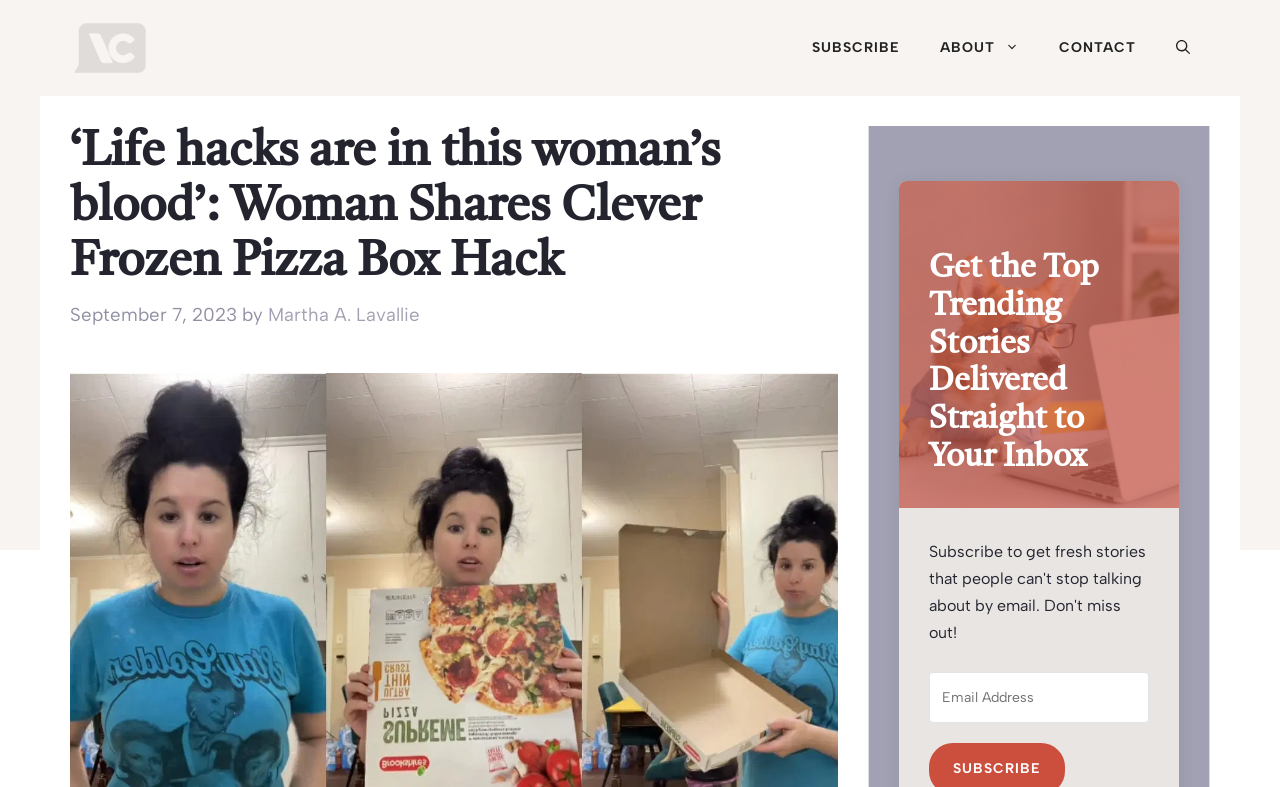Describe every aspect of the webpage in a detailed manner.

The webpage appears to be an article about a woman sharing a clever hack related to frozen pizza boxes. At the top of the page, there is a banner with the site's name, accompanied by a small image and a link to "Viral Chatter". 

Below the banner, there is a navigation menu with links to "SUBSCRIBE", "ABOUT", and "CONTACT", as well as a search button. 

The main content of the page is divided into two sections. On the left, there is a header with the article's title, "‘Life hacks are in this woman’s blood’: Woman Shares Clever Frozen Pizza Box Hack", followed by the date "September 7, 2023" and the author's name, "Martha A. Lavallie". 

On the right side of the page, there is a complementary section with a heading that invites users to get trending stories delivered to their inbox. Below this heading, there is a textbox where users can enter their email address.